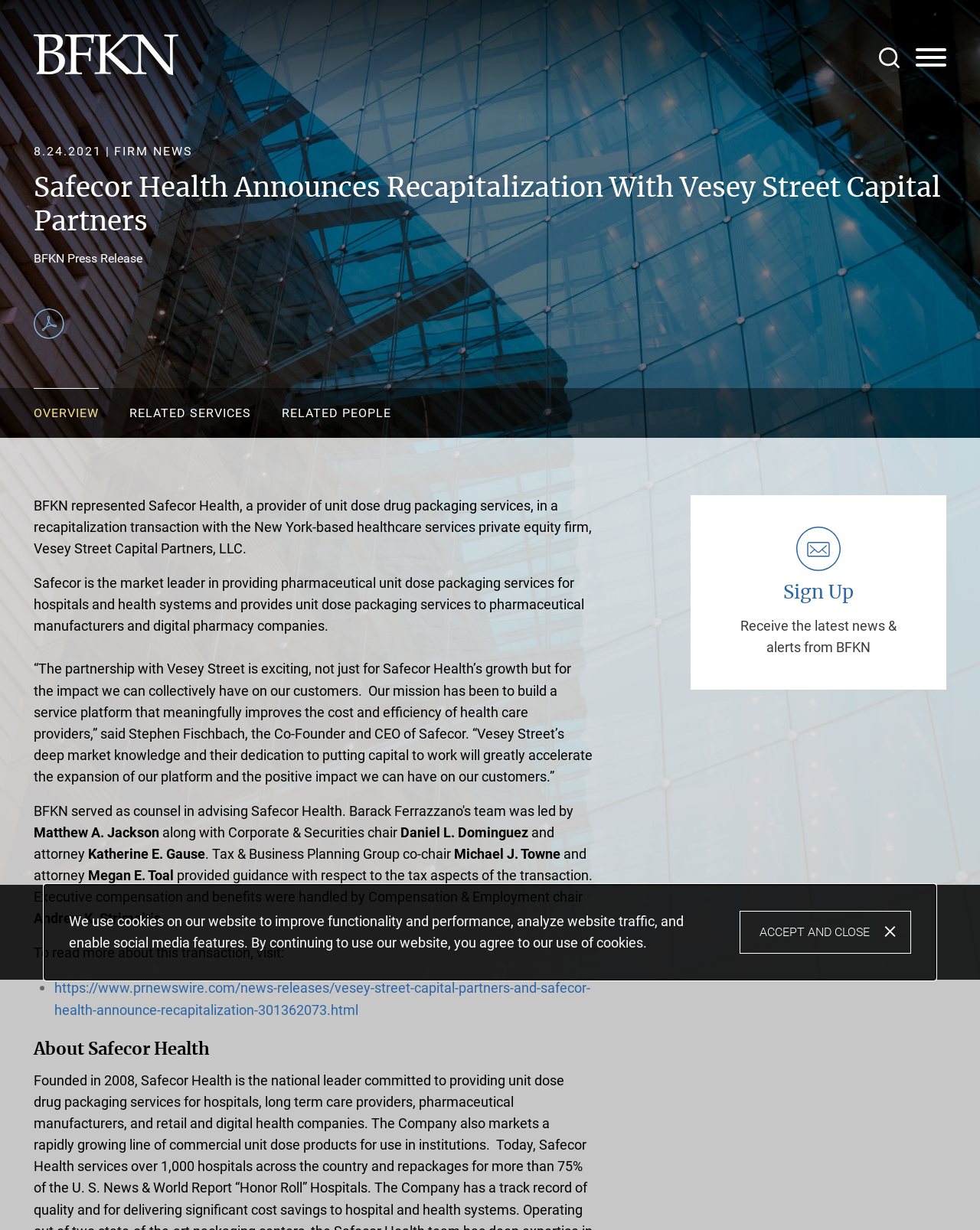Using the webpage screenshot, locate the HTML element that fits the following description and provide its bounding box: "Search".

[0.897, 0.039, 0.918, 0.055]